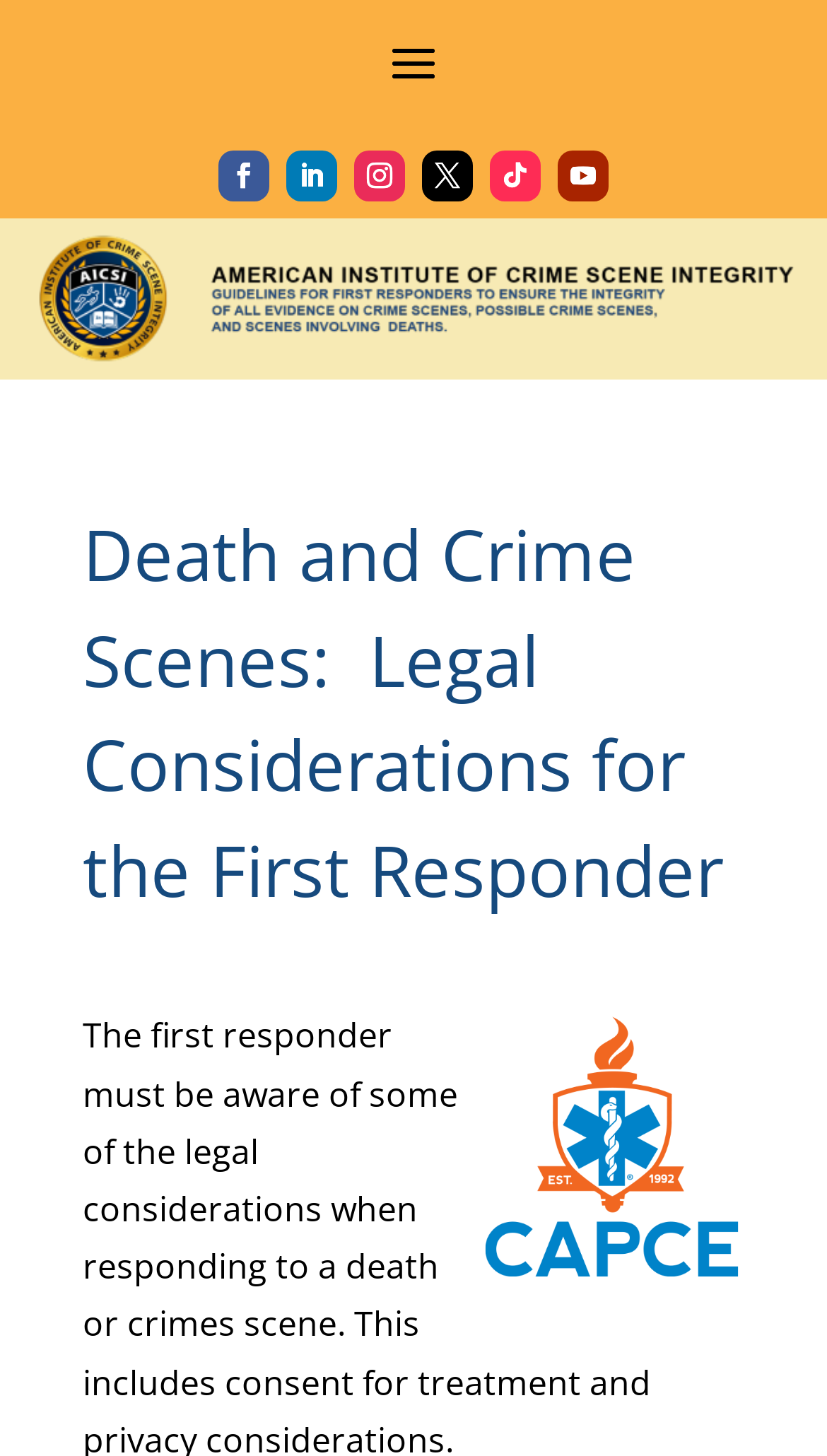Please find the bounding box for the UI element described by: "Follow".

[0.51, 0.103, 0.572, 0.138]